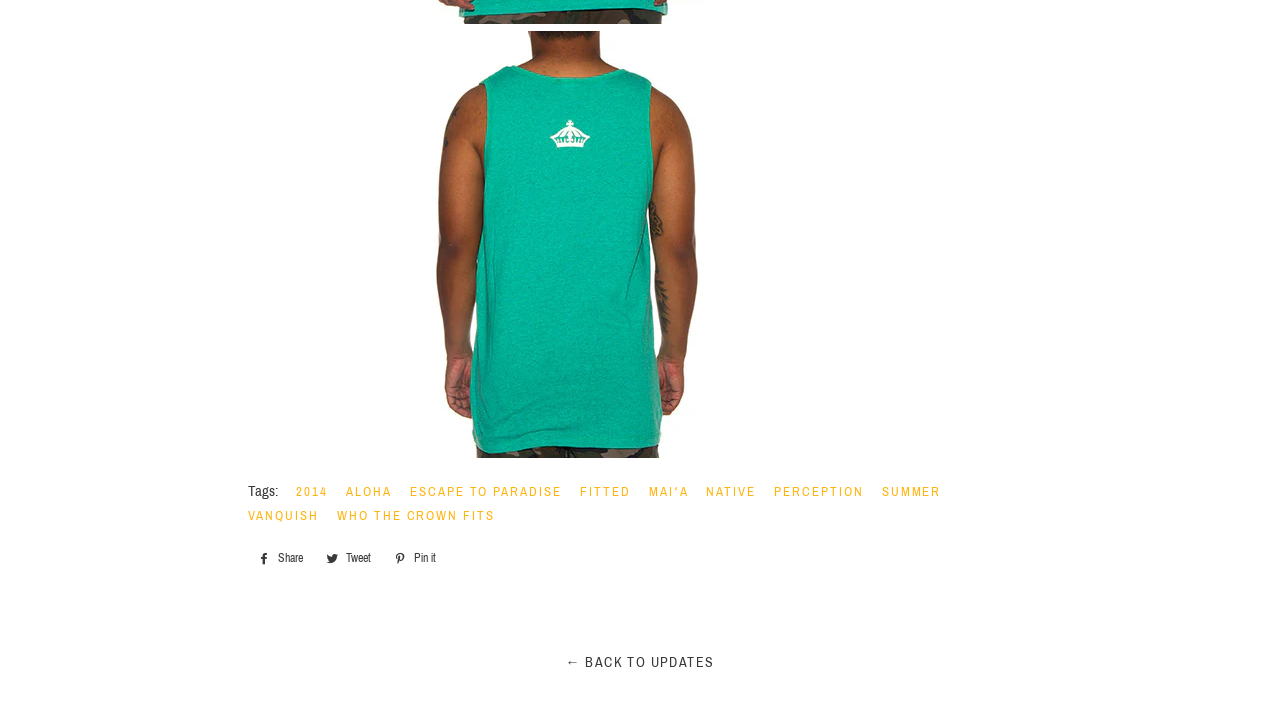What is the purpose of the 'back' link and image?
Using the screenshot, give a one-word or short phrase answer.

Navigation